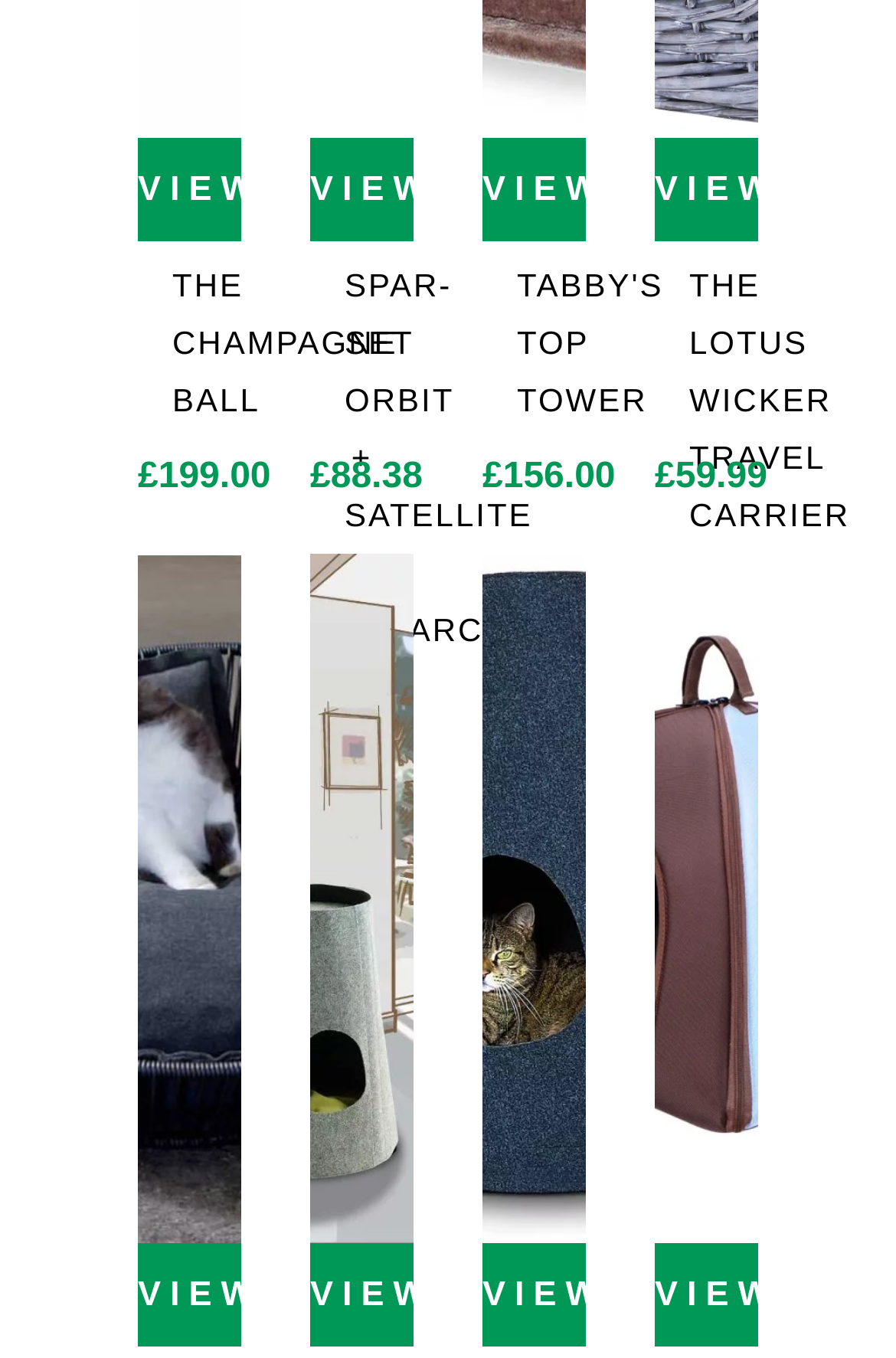What is the position of the image below THE CHAMPAGNE BALL?
Answer the question with just one word or phrase using the image.

Below